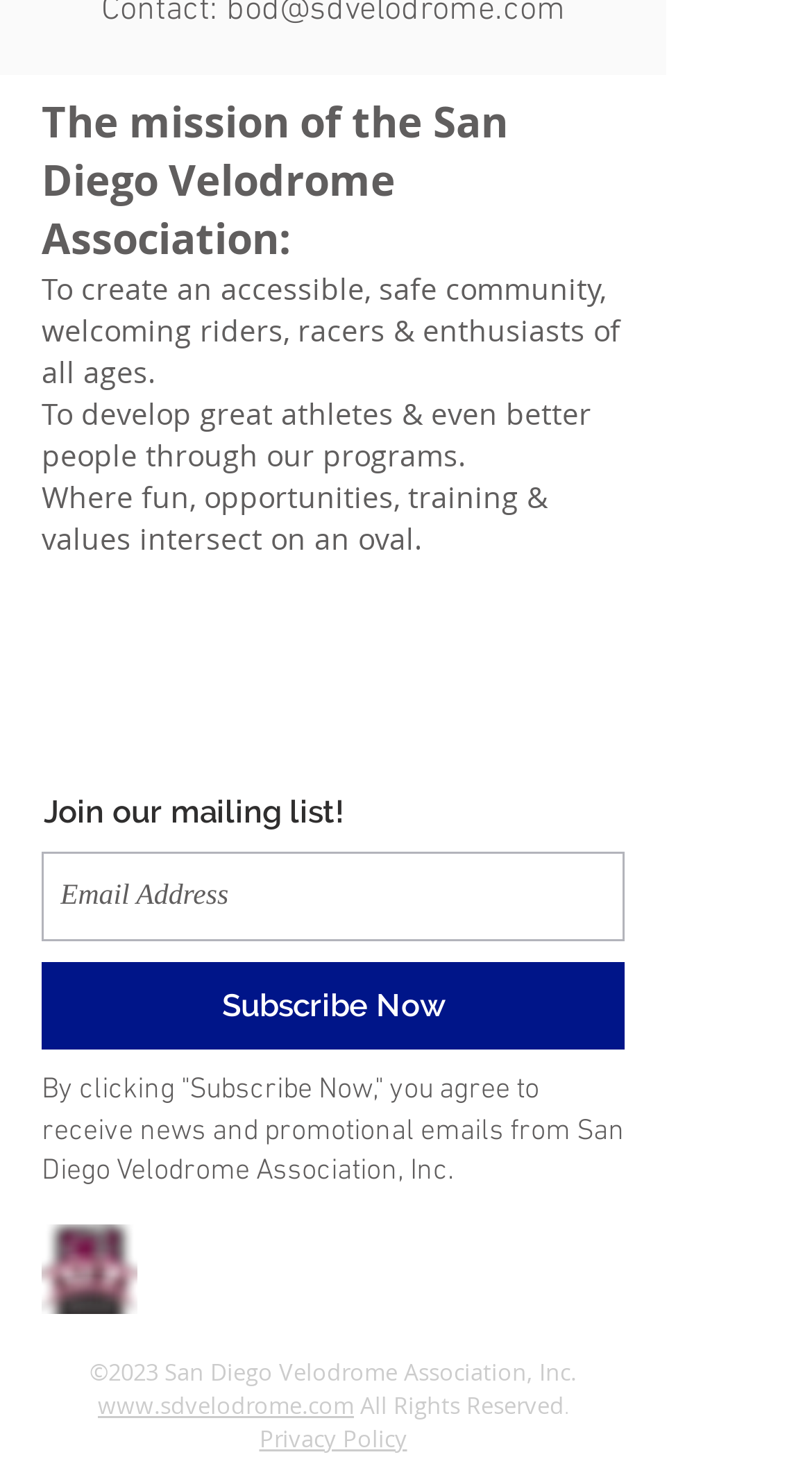What is the name of the organization?
Using the details shown in the screenshot, provide a comprehensive answer to the question.

The name of the organization is mentioned in several places on the page, including the mission statement and the copyright notice, which both refer to the 'San Diego Velodrome Association, Inc.'.